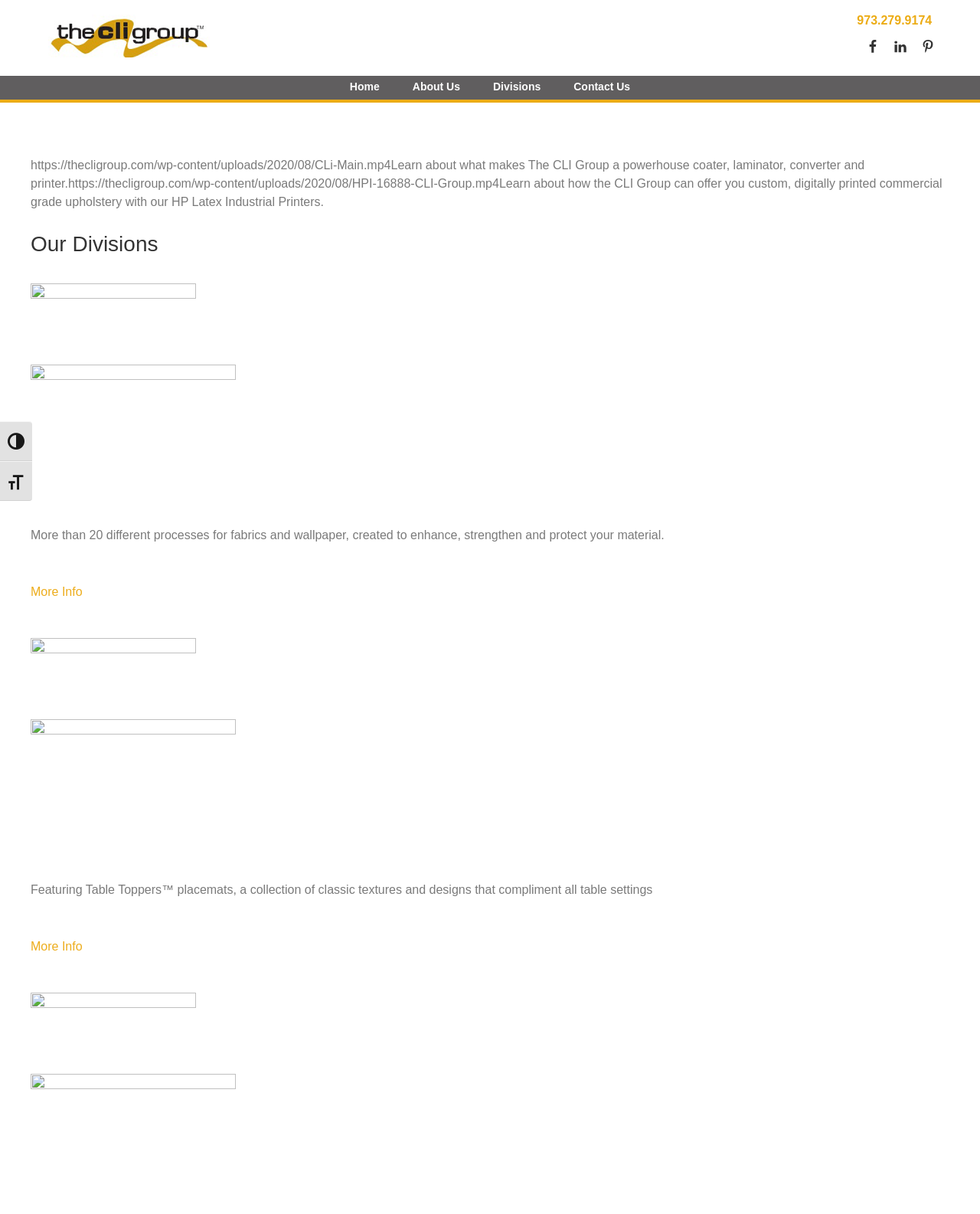Please answer the following question using a single word or phrase: What is the phone number of The CLI Group?

973.279.9174